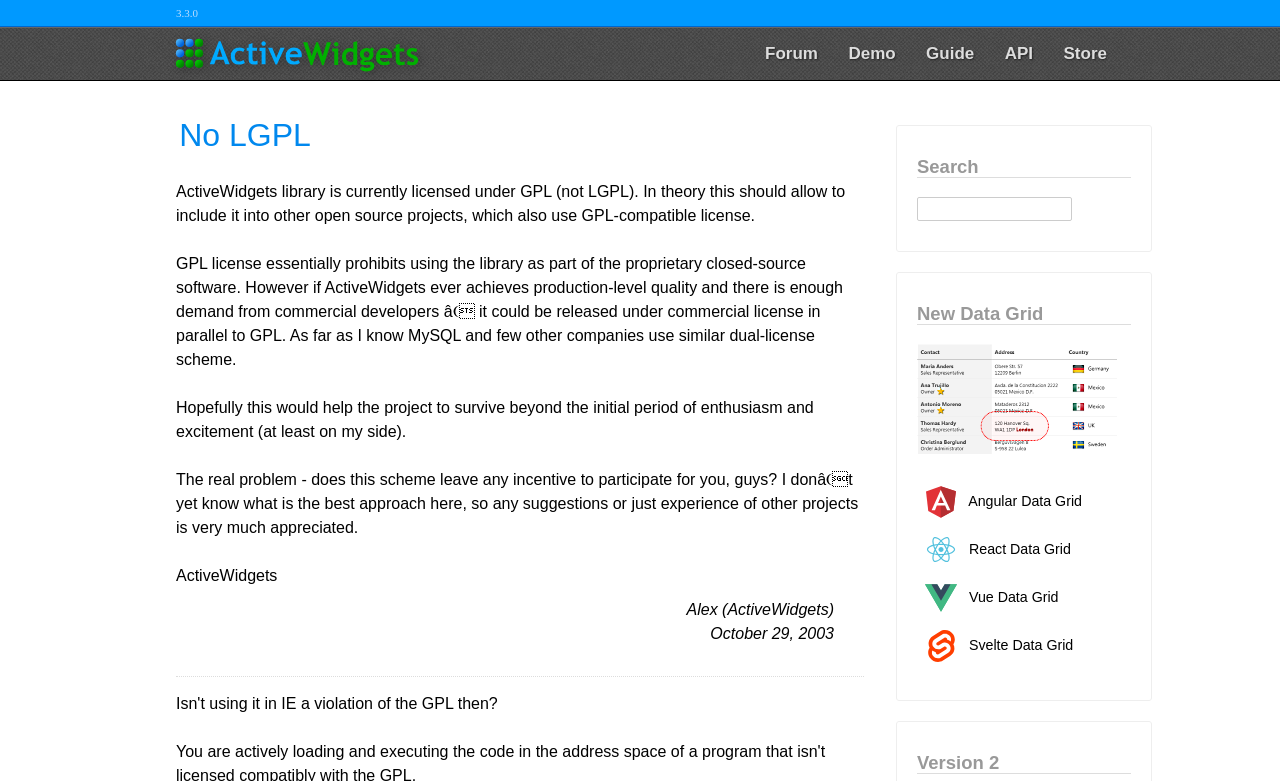Find and indicate the bounding box coordinates of the region you should select to follow the given instruction: "Check the API".

[0.775, 0.049, 0.817, 0.089]